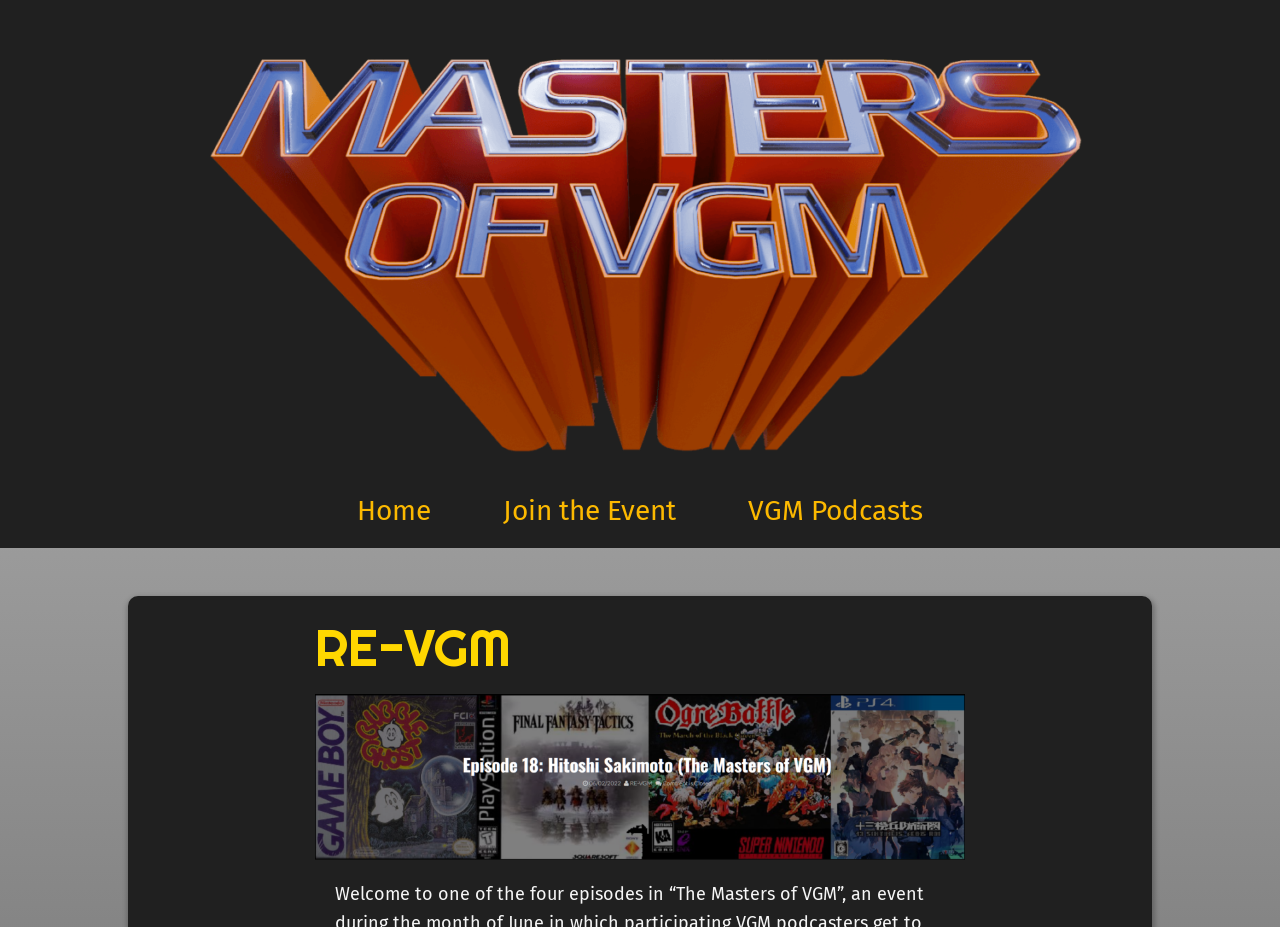Create a detailed narrative describing the layout and content of the webpage.

The webpage is titled "RE-VGM – Masters of VGM" and features a prominent image with the text "Masters Of VGM" at the top, taking up most of the width and about half of the height of the page. 

Below the image, there is a navigation bar with three links: "Home", "Join the Event", and "VGM Podcasts", aligned horizontally and centered. 

Further down, there is a large heading that reads "RE-VGM", positioned near the center of the page. 

Below the heading, there is another figure, which is smaller in size compared to the first one, and is positioned near the bottom of the page.